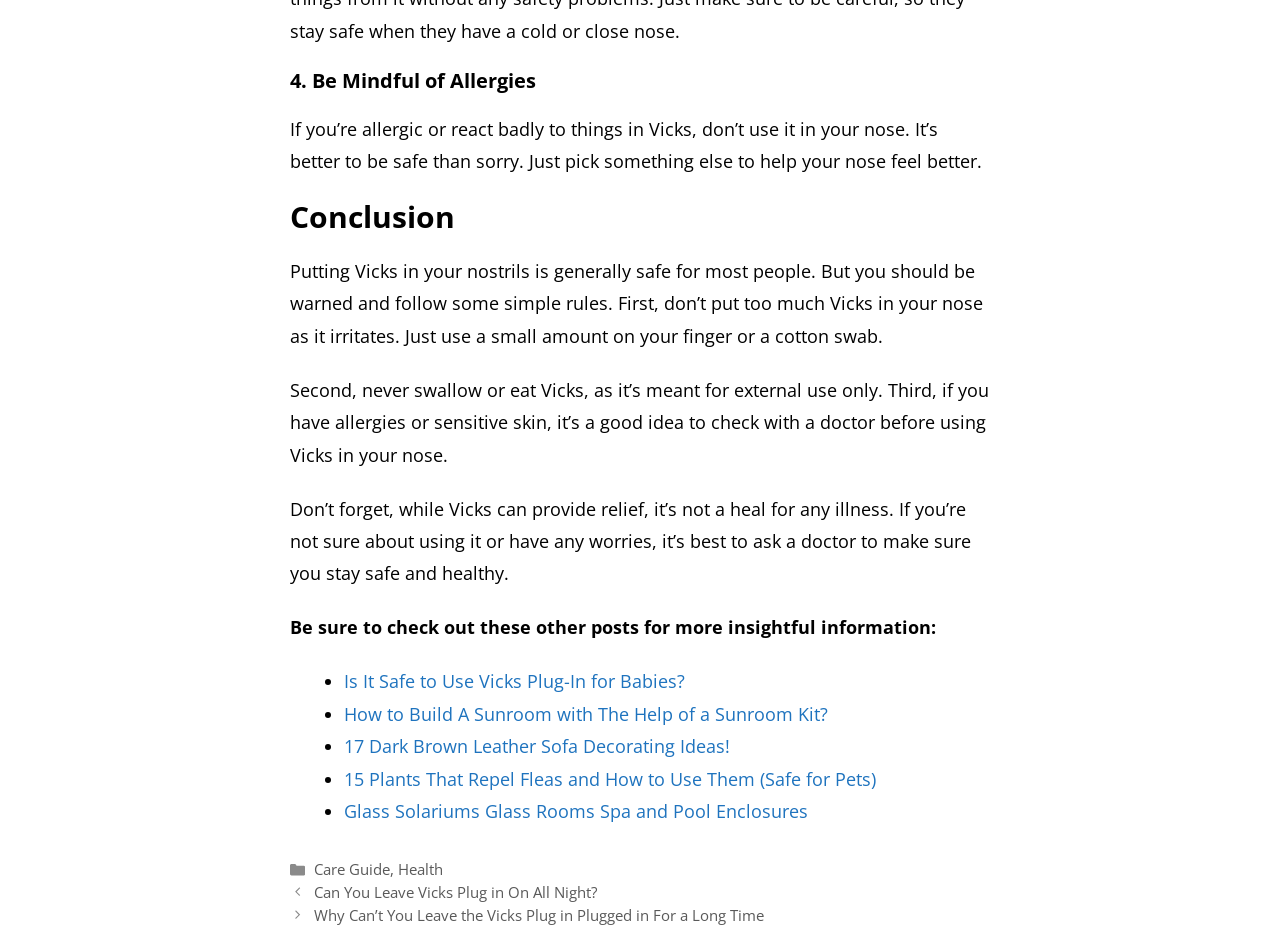Identify the bounding box coordinates of the area that should be clicked in order to complete the given instruction: "Click on 'Is It Safe to Use Vicks Plug-In for Babies?' link". The bounding box coordinates should be four float numbers between 0 and 1, i.e., [left, top, right, bottom].

[0.269, 0.703, 0.535, 0.728]